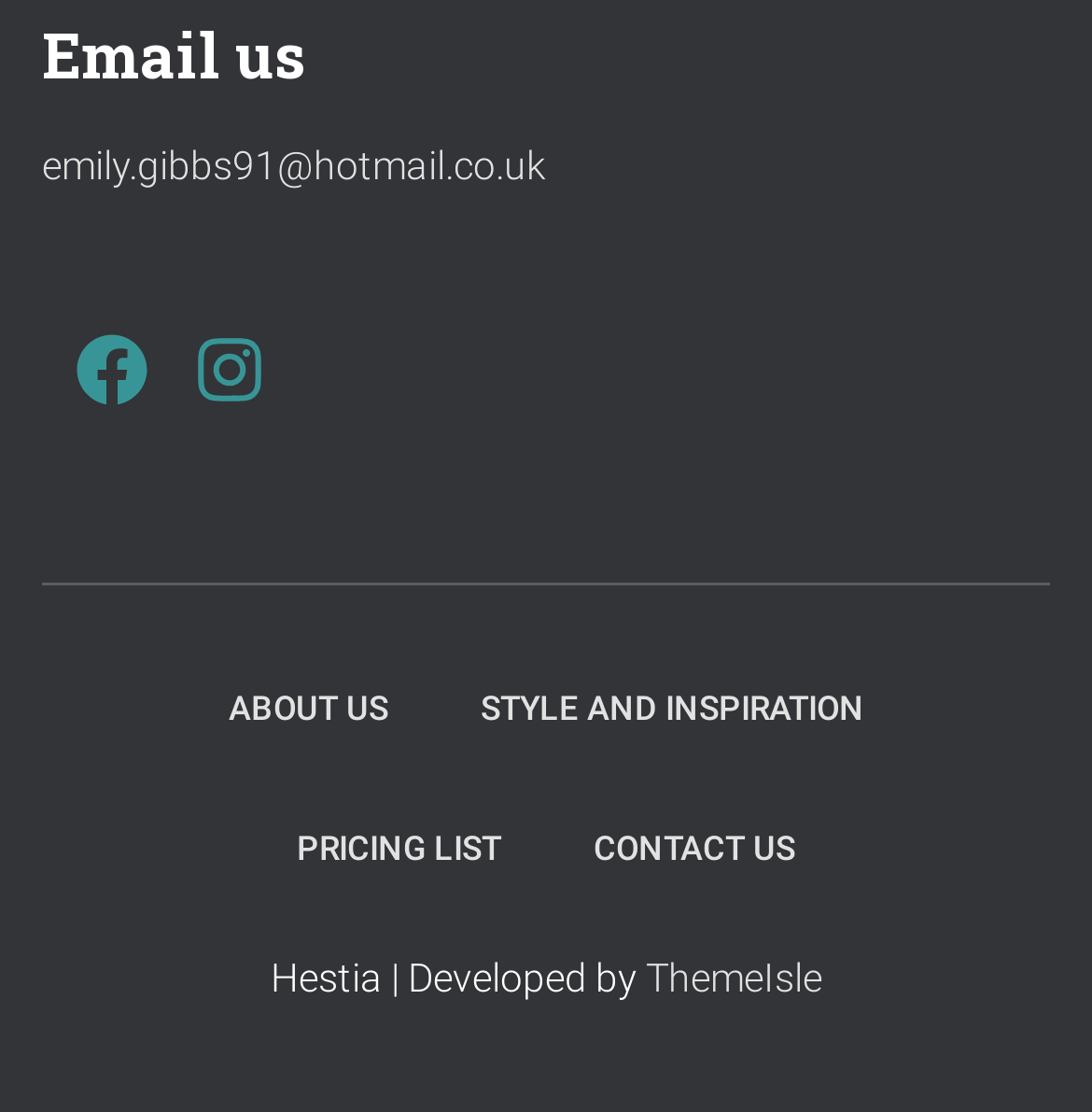Could you determine the bounding box coordinates of the clickable element to complete the instruction: "Click on the navigation menu button"? Provide the coordinates as four float numbers between 0 and 1, i.e., [left, top, right, bottom].

None